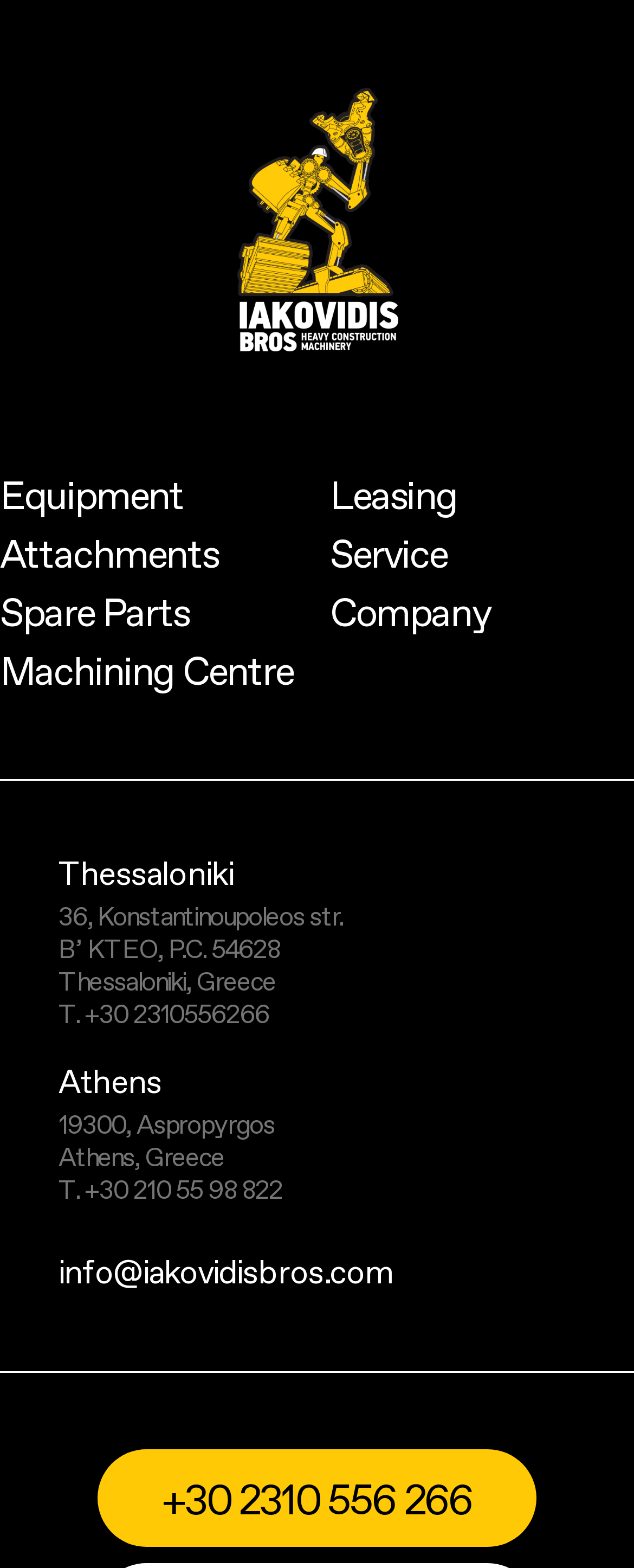Determine the bounding box coordinates of the target area to click to execute the following instruction: "Send an email to info@iakovidisbros.com."

[0.092, 0.801, 0.62, 0.826]